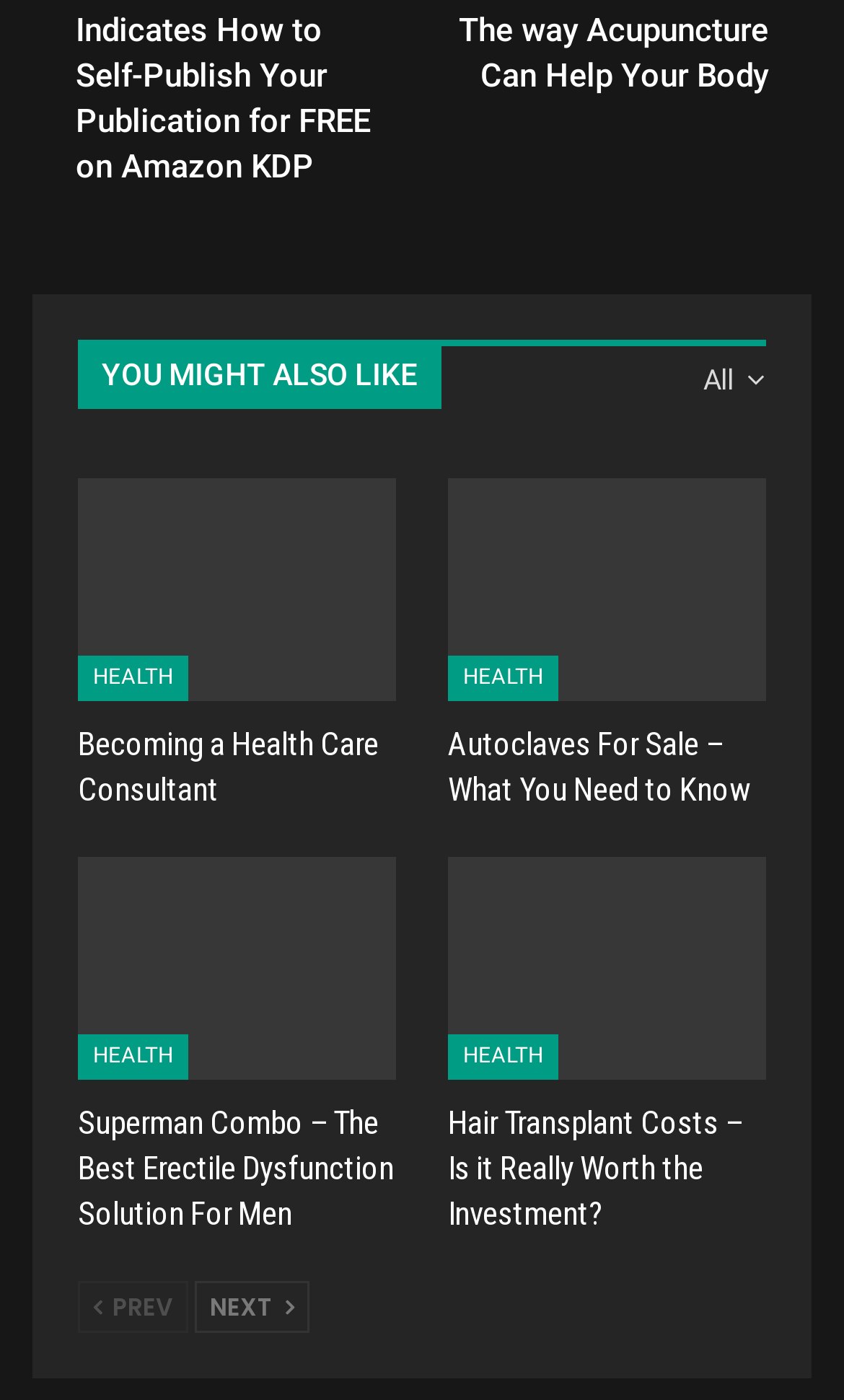Given the description "You might also like", determine the bounding box of the corresponding UI element.

[0.092, 0.305, 0.523, 0.34]